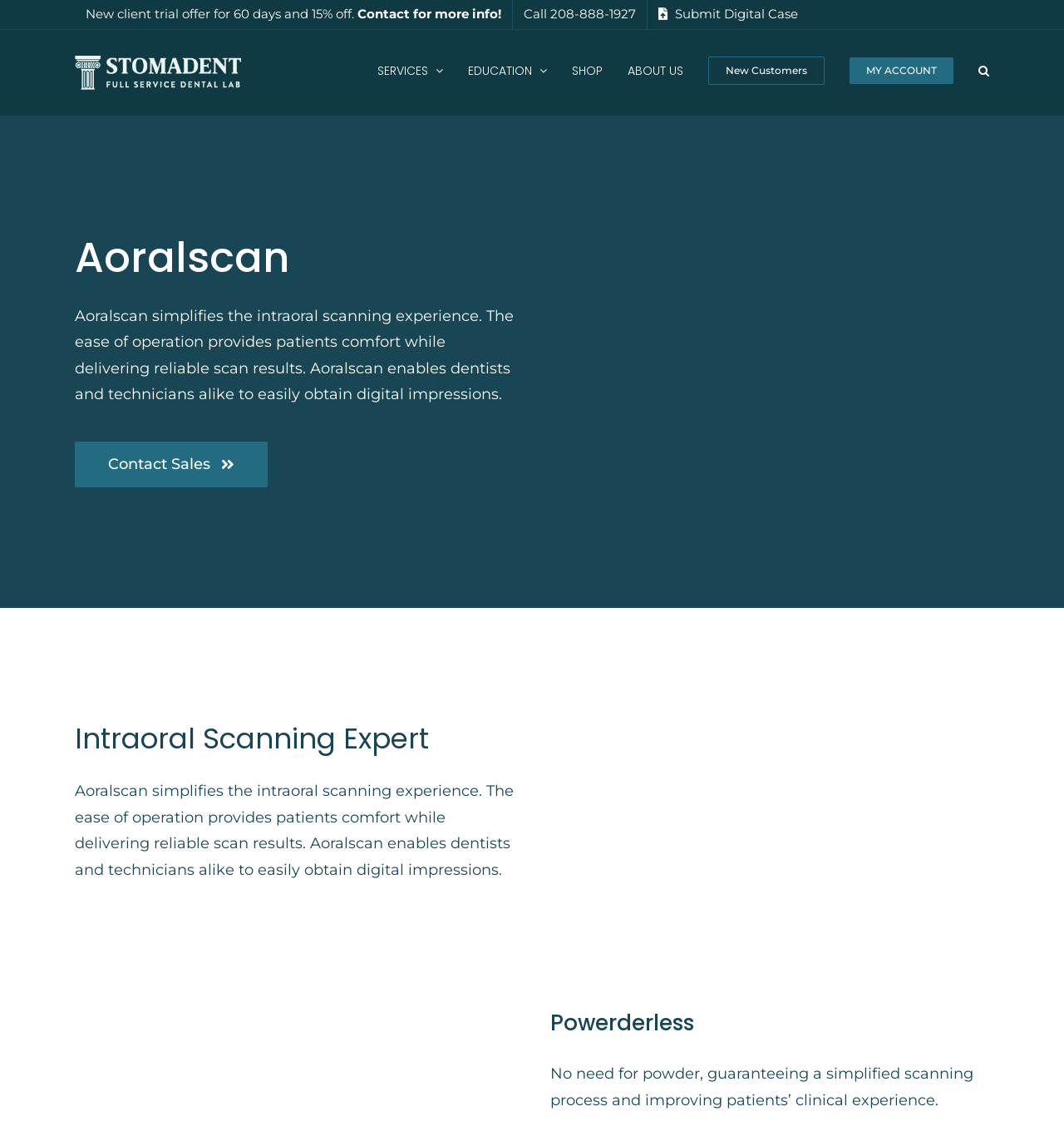Locate the bounding box coordinates of the area that needs to be clicked to fulfill the following instruction: "Search for Ultimate Purchaser in American Encyclopedia of Law". The coordinates should be in the format of four float numbers between 0 and 1, namely [left, top, right, bottom].

None